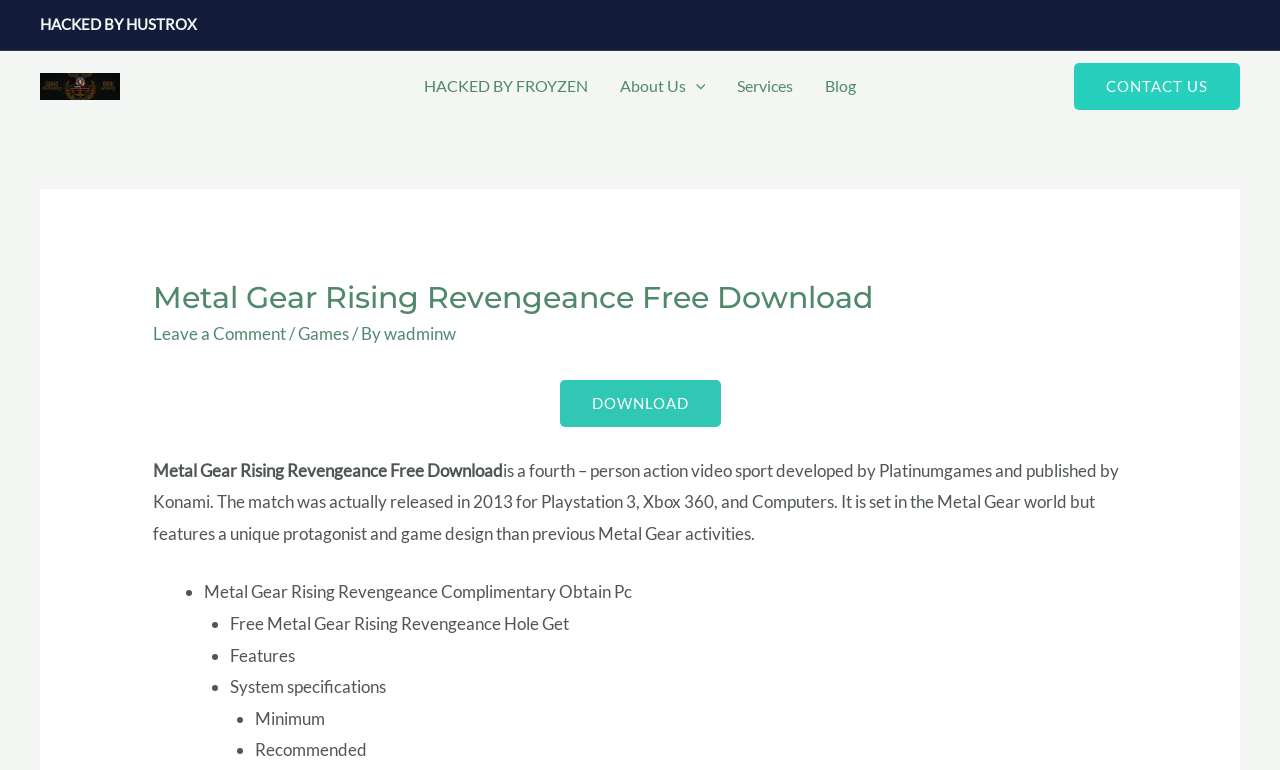Locate the bounding box coordinates of the element that should be clicked to execute the following instruction: "Leave a comment".

[0.12, 0.419, 0.224, 0.446]